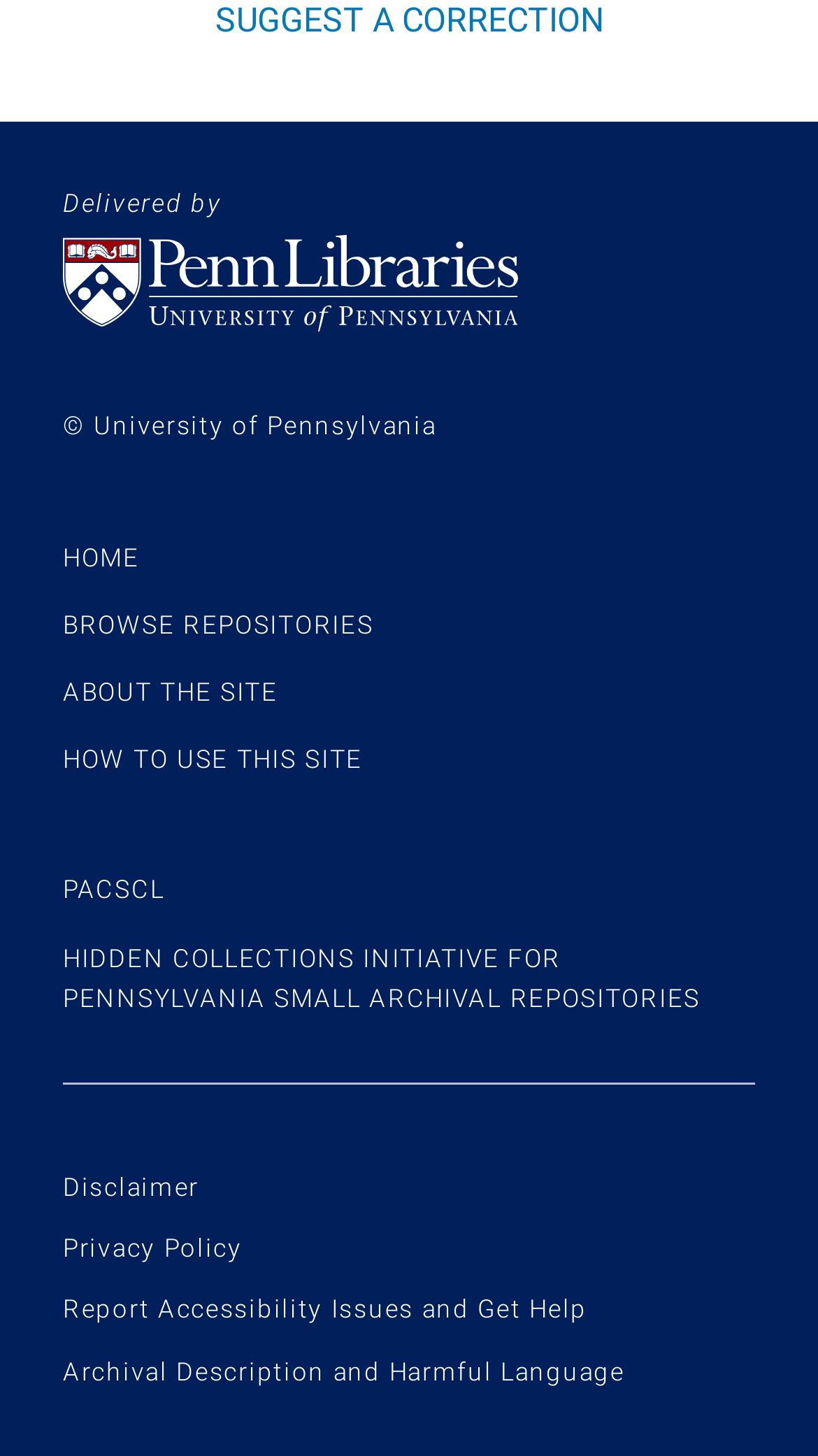What is the purpose of the 'SUGGEST A CORRECTION' link?
Using the visual information, respond with a single word or phrase.

To suggest corrections